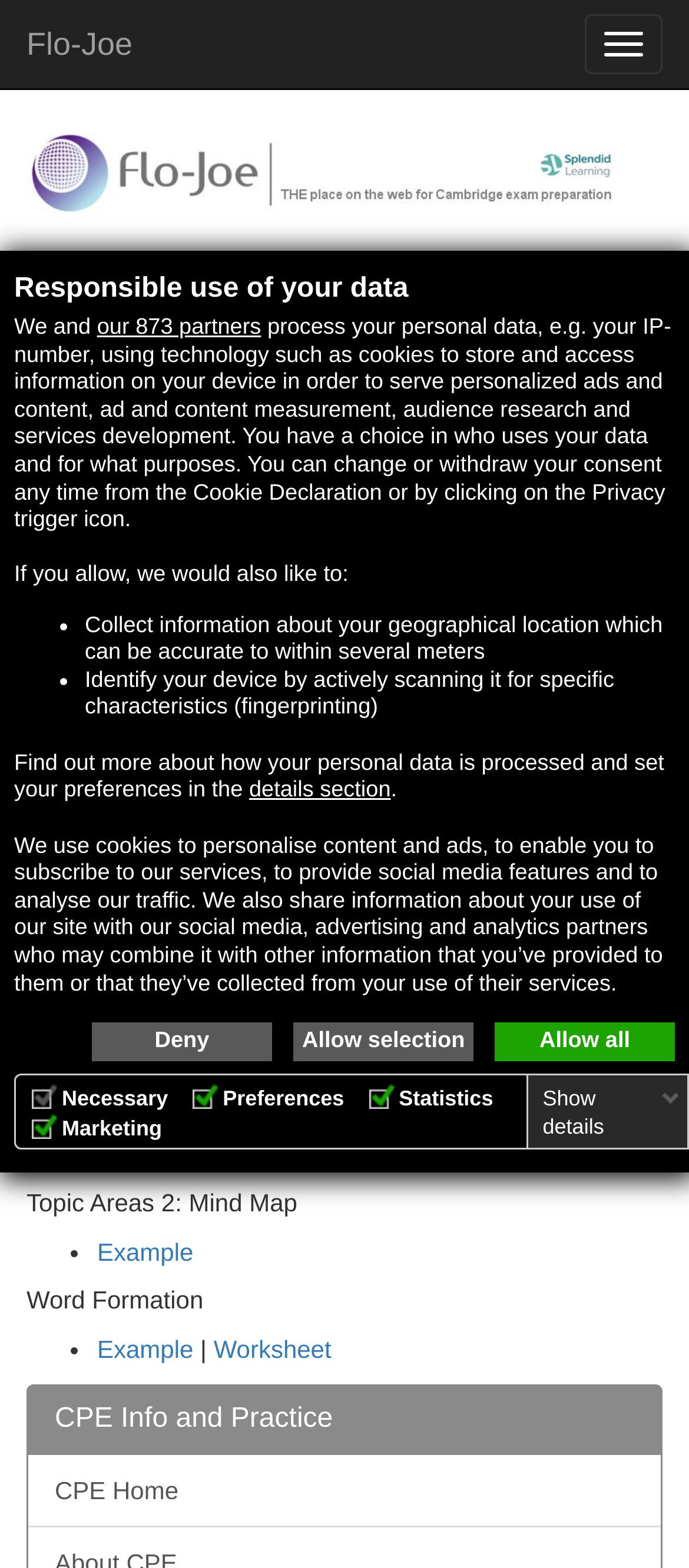Provide the bounding box coordinates of the UI element this sentence describes: "our 873 partners".

[0.141, 0.2, 0.379, 0.216]